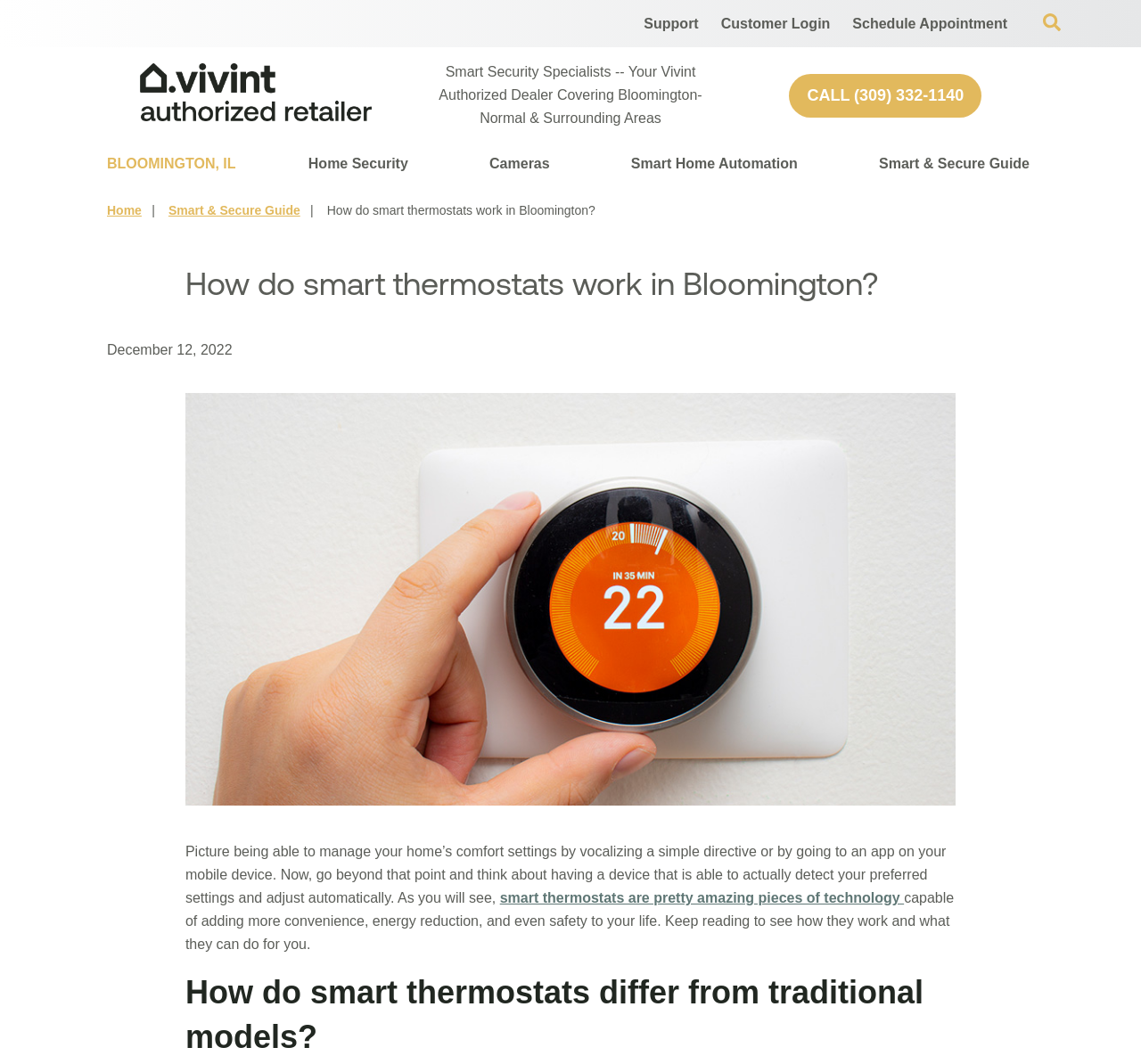Can you find and generate the webpage's heading?

How do smart thermostats work in Bloomington?